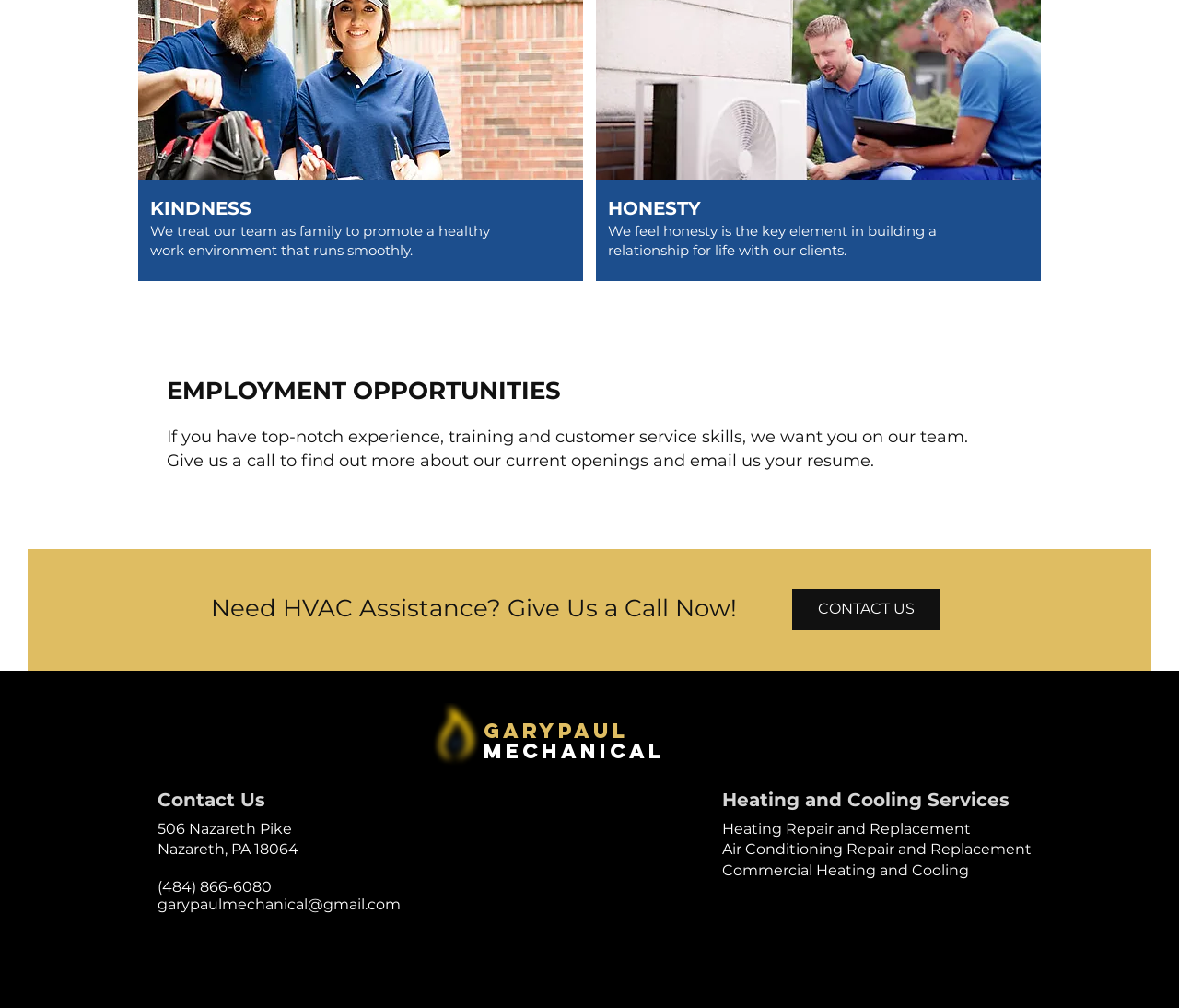How can I contact the company?
Kindly give a detailed and elaborate answer to the question.

The webpage has a 'CONTACT US' link and a section with contact information, including a phone number and email address. This suggests that I can contact the company by calling the phone number or sending an email to the provided address.